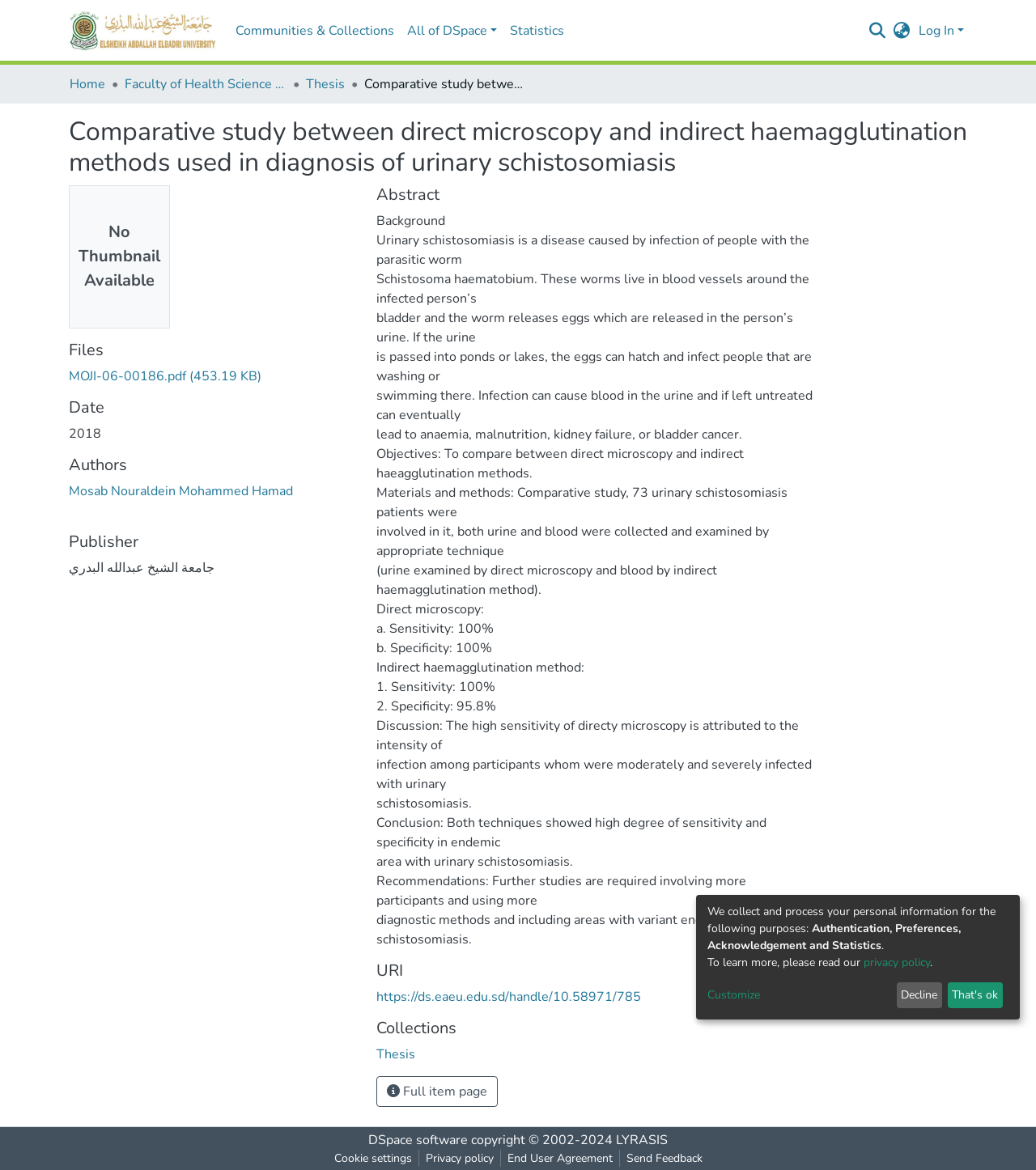Locate the bounding box coordinates of the area that needs to be clicked to fulfill the following instruction: "Search for a keyword". The coordinates should be in the format of four float numbers between 0 and 1, namely [left, top, right, bottom].

[0.837, 0.017, 0.858, 0.035]